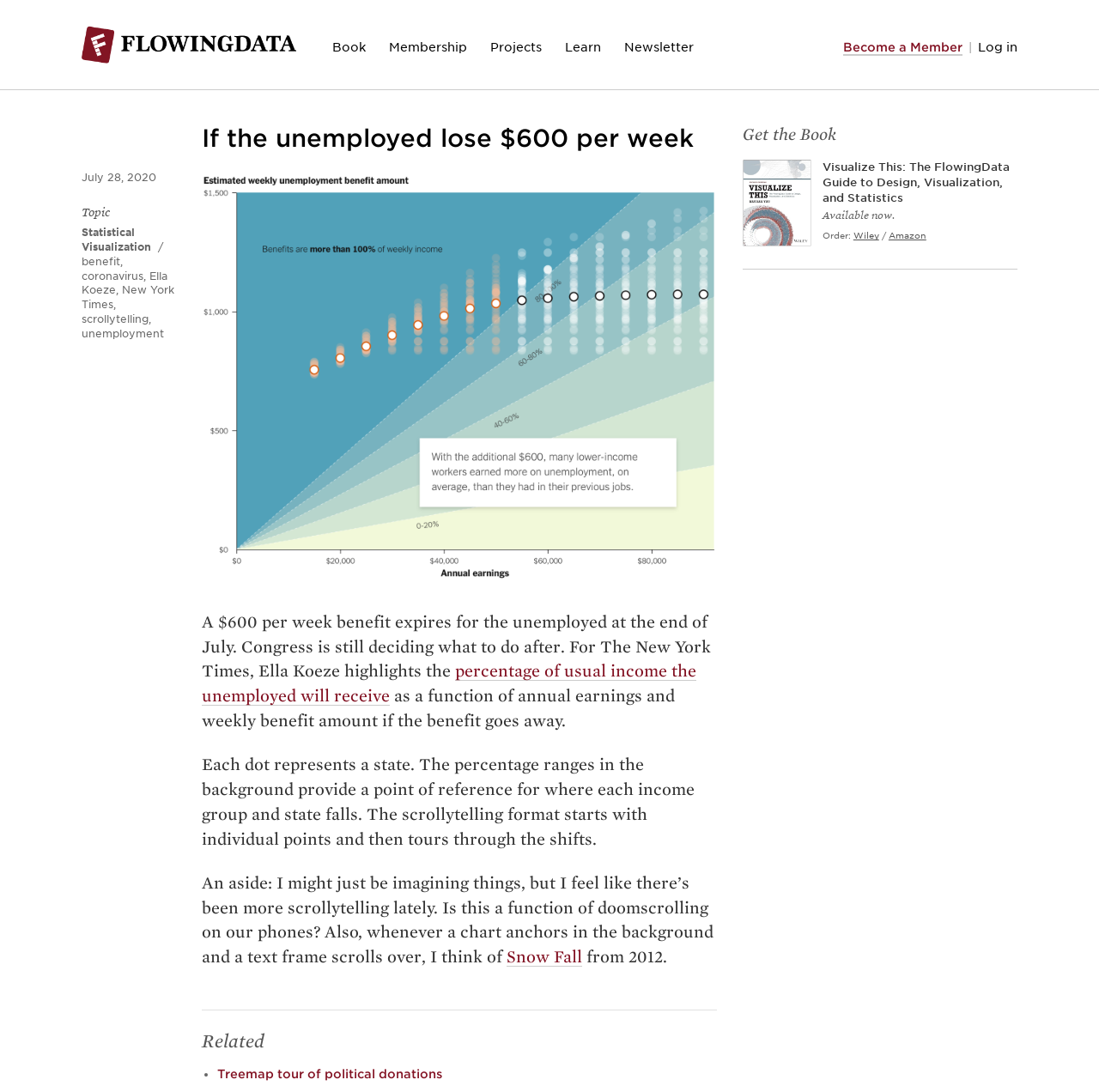Please specify the coordinates of the bounding box for the element that should be clicked to carry out this instruction: "Explore the 'Statistical Visualization' topic". The coordinates must be four float numbers between 0 and 1, formatted as [left, top, right, bottom].

[0.074, 0.207, 0.138, 0.232]